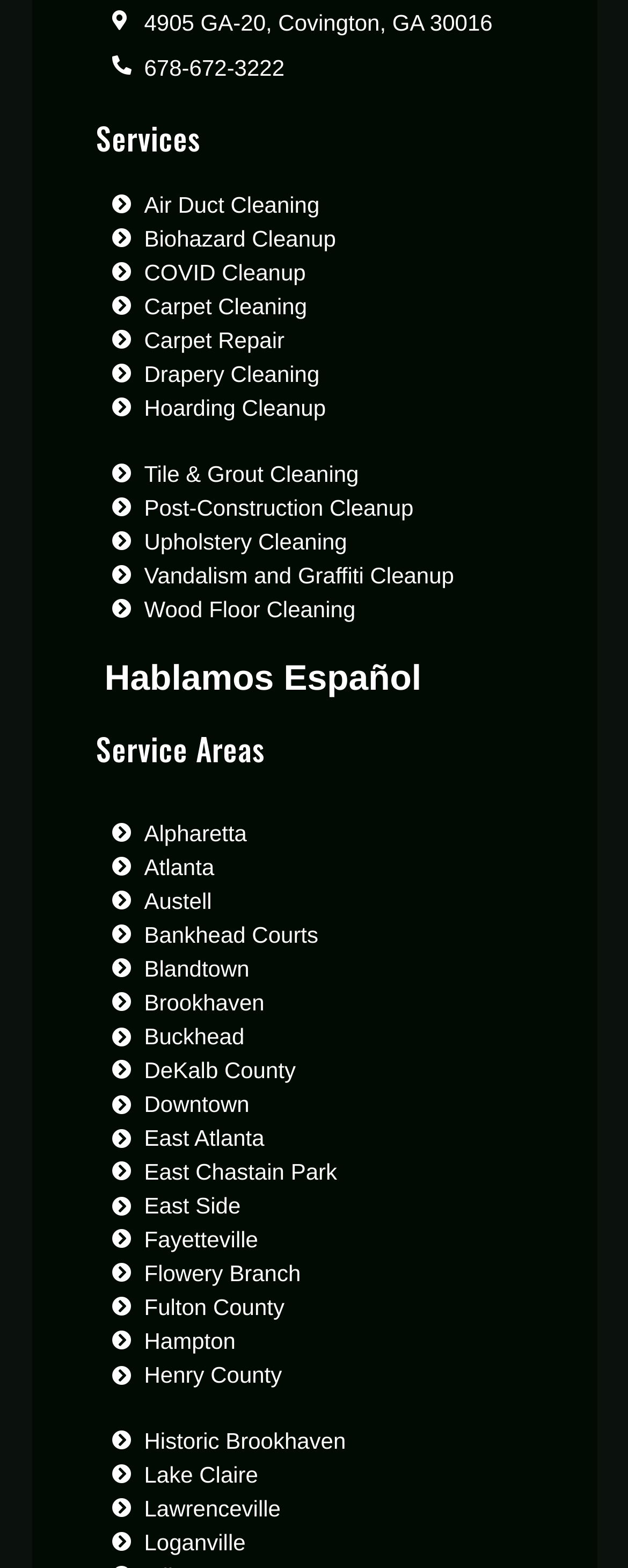How many services are listed on the webpage?
Based on the visual information, provide a detailed and comprehensive answer.

The number of services listed on the webpage can be determined by counting the link elements under the 'Services' heading. There are 14 link elements, each representing a different service, such as 'Air Duct Cleaning', 'Biohazard Cleanup', and so on.